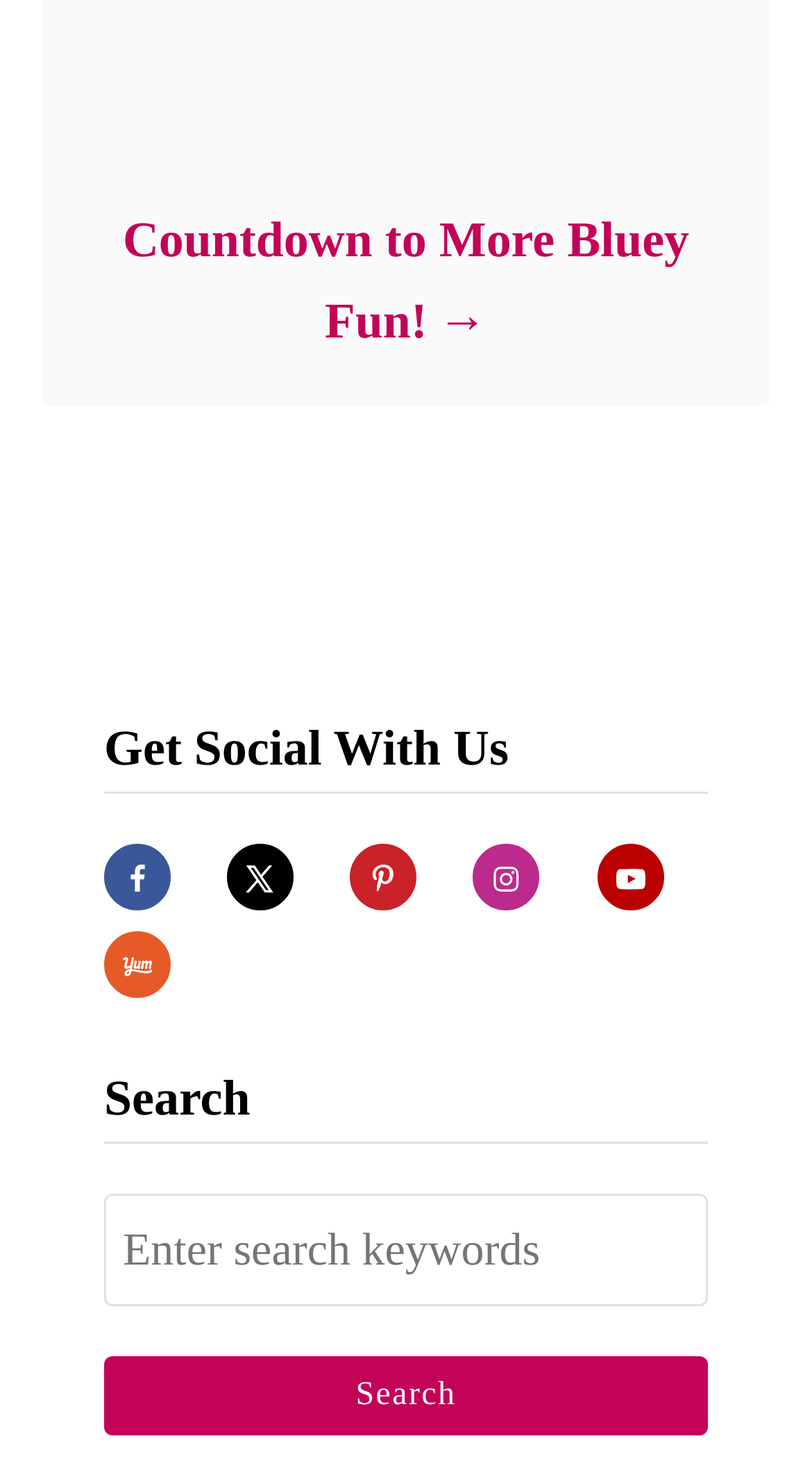Find the bounding box coordinates of the area to click in order to follow the instruction: "Click Search button".

[0.128, 0.914, 0.872, 0.967]